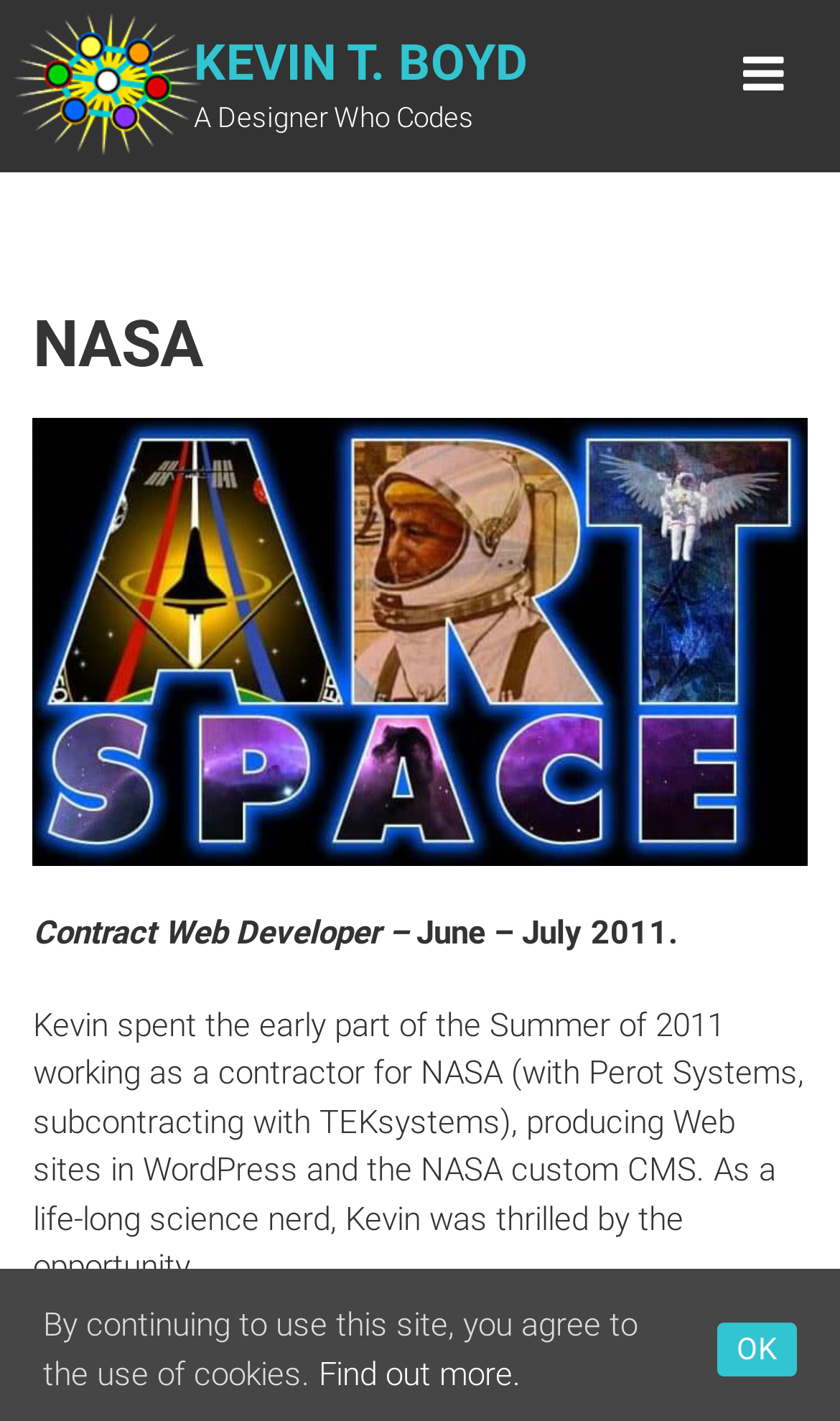Provide a thorough description of the webpage's content and layout.

The webpage is about Kevin T. Boyd, a designer who codes, with a focus on his experience as a contract web developer for NASA. At the top left corner, there is an image of Kevin's logo. Next to it, there is a heading with Kevin's name, which is also a link. Below the heading, there is a static text that describes Kevin as "A Designer Who Codes".

On the left side of the page, there is a section dedicated to Kevin's experience at NASA. It starts with a heading that says "NASA", followed by a link to the ArtSpace logo, which is an image. Below the logo, there are three blocks of static text that describe Kevin's role as a contract web developer for NASA, including the duration of his work, the technologies he used, and his enthusiasm for the opportunity.

At the bottom of the page, there is a notice about the use of cookies, which is a static text. Next to it, there is a link that says "Find out more" and a button that says "OK", which is likely used to acknowledge the cookie notice.